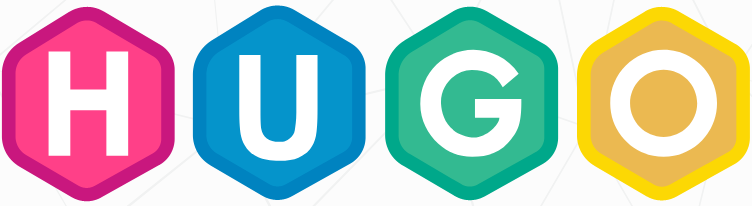Please answer the following question using a single word or phrase: What is the color of the 'H' in the logo?

Pink